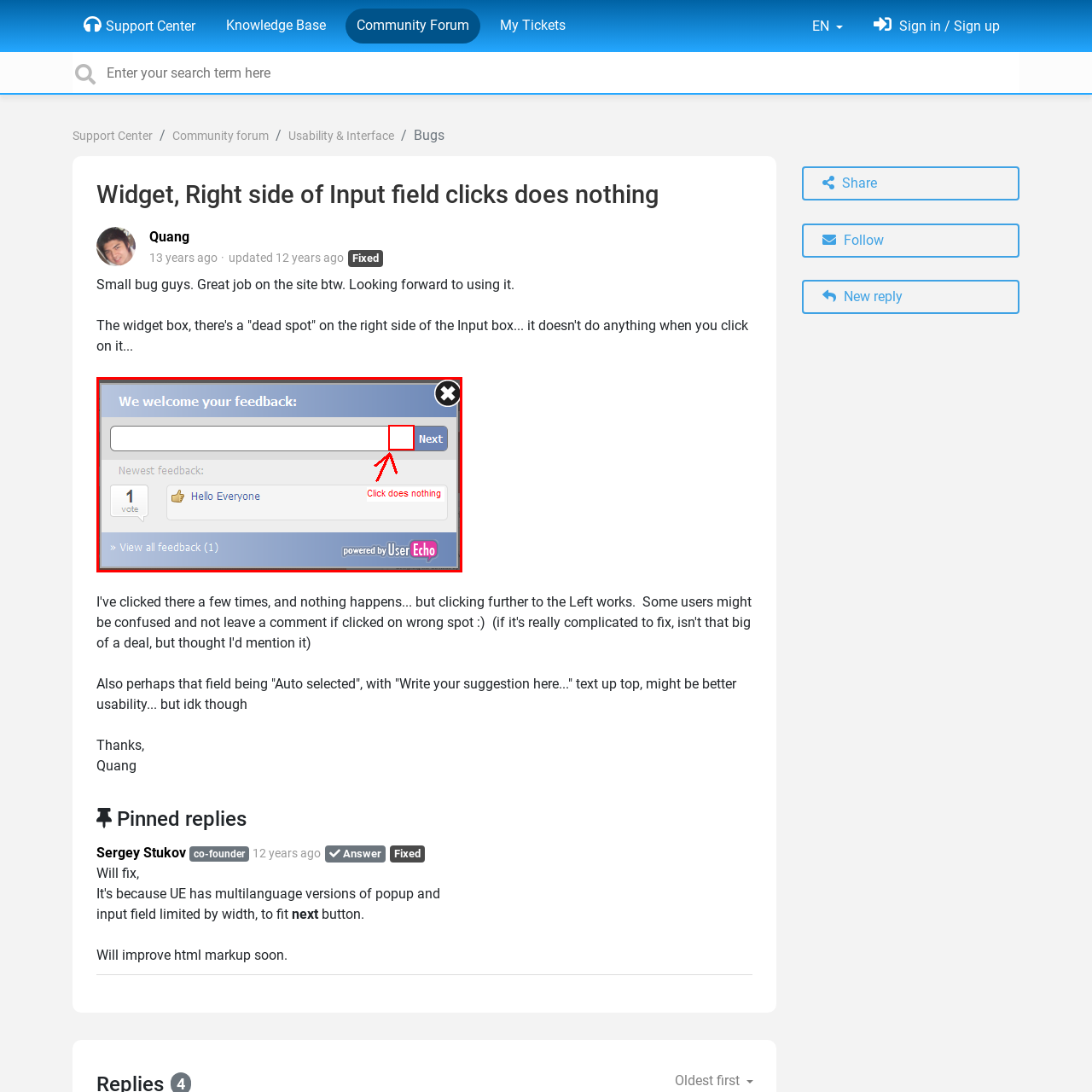How many votes does the comment 'Hello Everyone' have?
Check the image inside the red boundary and answer the question using a single word or brief phrase.

One vote